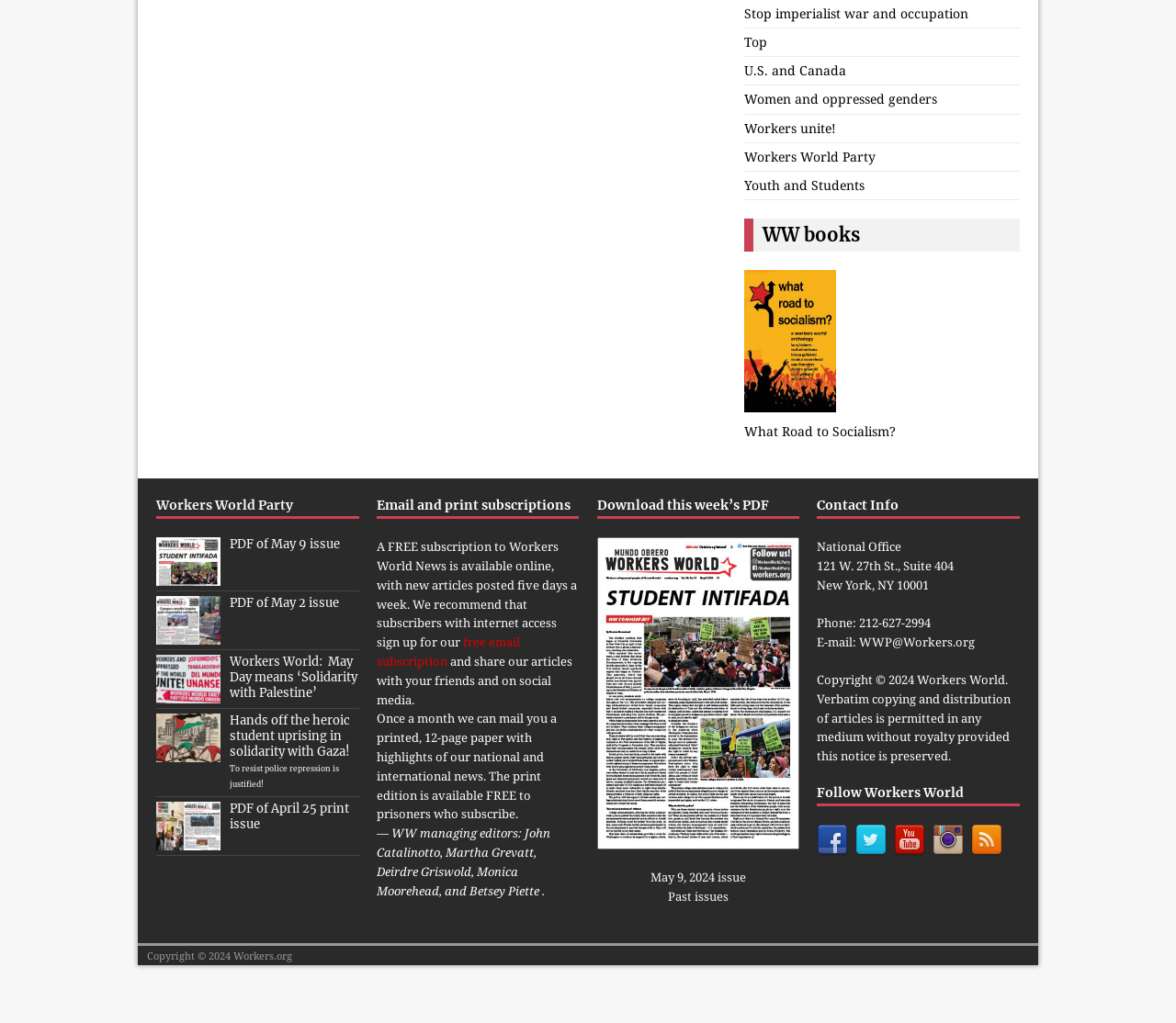Locate the bounding box coordinates of the area that needs to be clicked to fulfill the following instruction: "Read about 'Hands off the heroic student uprising in solidarity with Gaza!'". The coordinates should be in the format of four float numbers between 0 and 1, namely [left, top, right, bottom].

[0.133, 0.727, 0.188, 0.744]